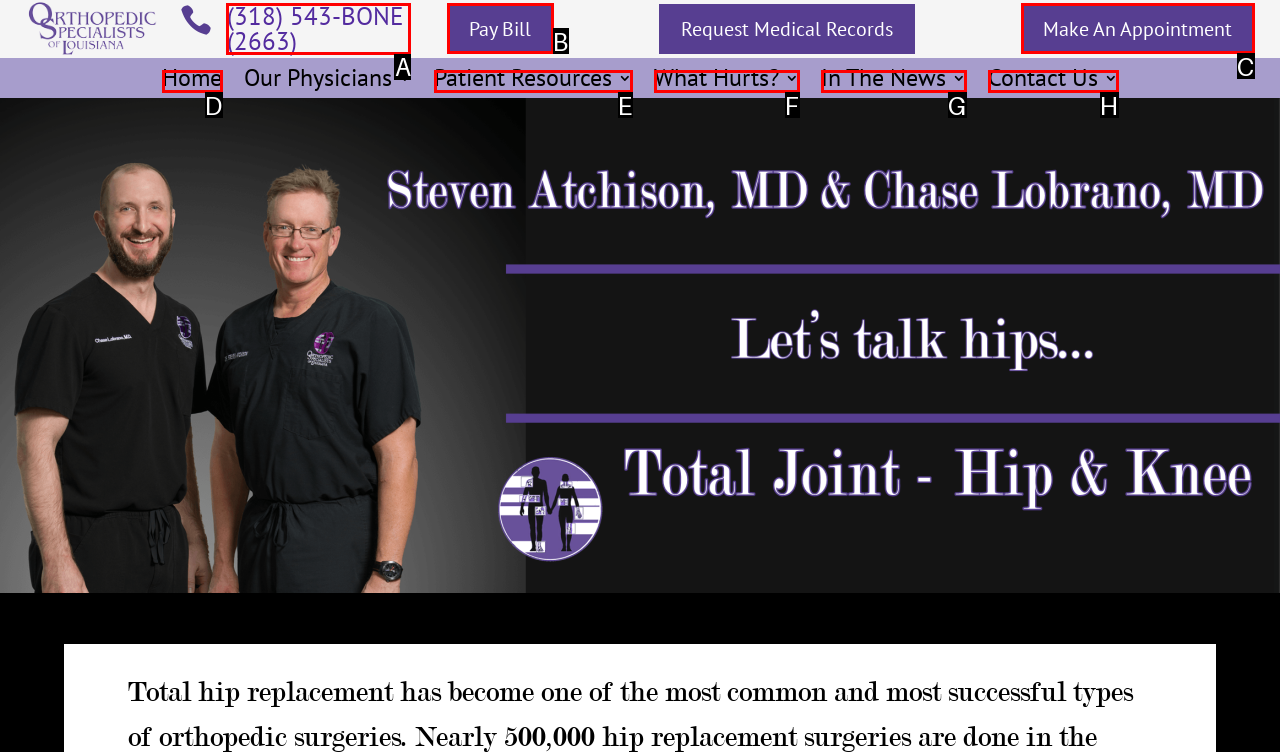Which HTML element should be clicked to complete the task: Call the phone number? Answer with the letter of the corresponding option.

A